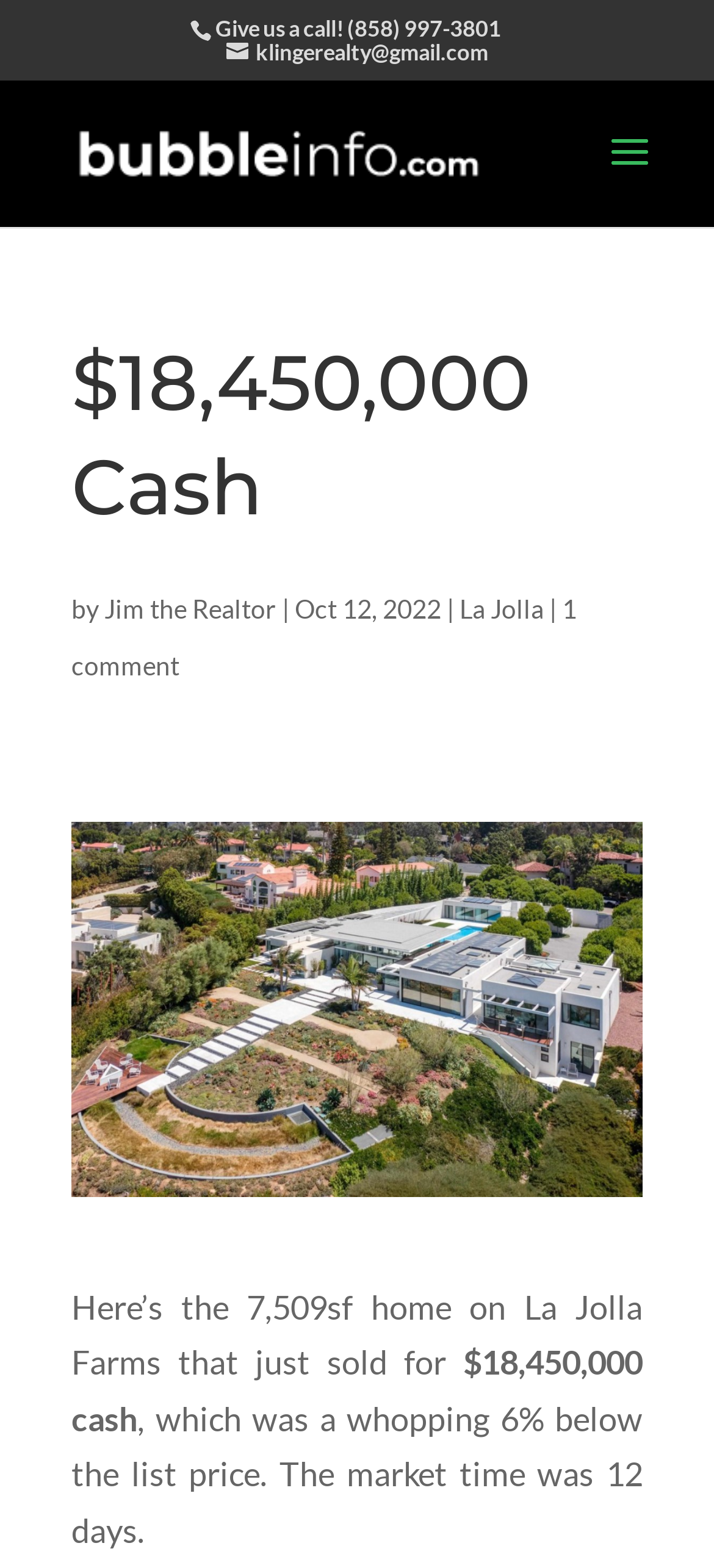Using a single word or phrase, answer the following question: 
What is the percentage below the list price?

6%